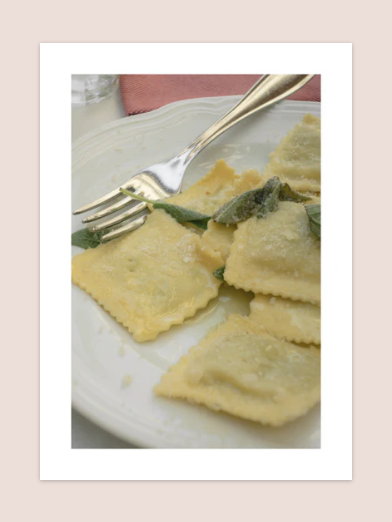Create an elaborate description of the image, covering every aspect.

This image showcases a delicious plate of fresh ravioli, elegantly presented on a white dish. The ravioli are elegantly arranged, displaying their delicate, ridged edges. A silver fork is poised above one of the ravioli, ready to take a bite, suggesting a moment of anticipation for a flavorful experience. The dish is garnished with a few bright green leaves, possibly sage, enhancing the visual appeal and hinting at the aromatic flavors that accompany the pasta. In the background, a hint of crystal glass and a soft pink cloth adds a warm, inviting ambiance to the dining scene. The overall composition is inviting, evoking a sense of comfort and indulgence in Italian cuisine.